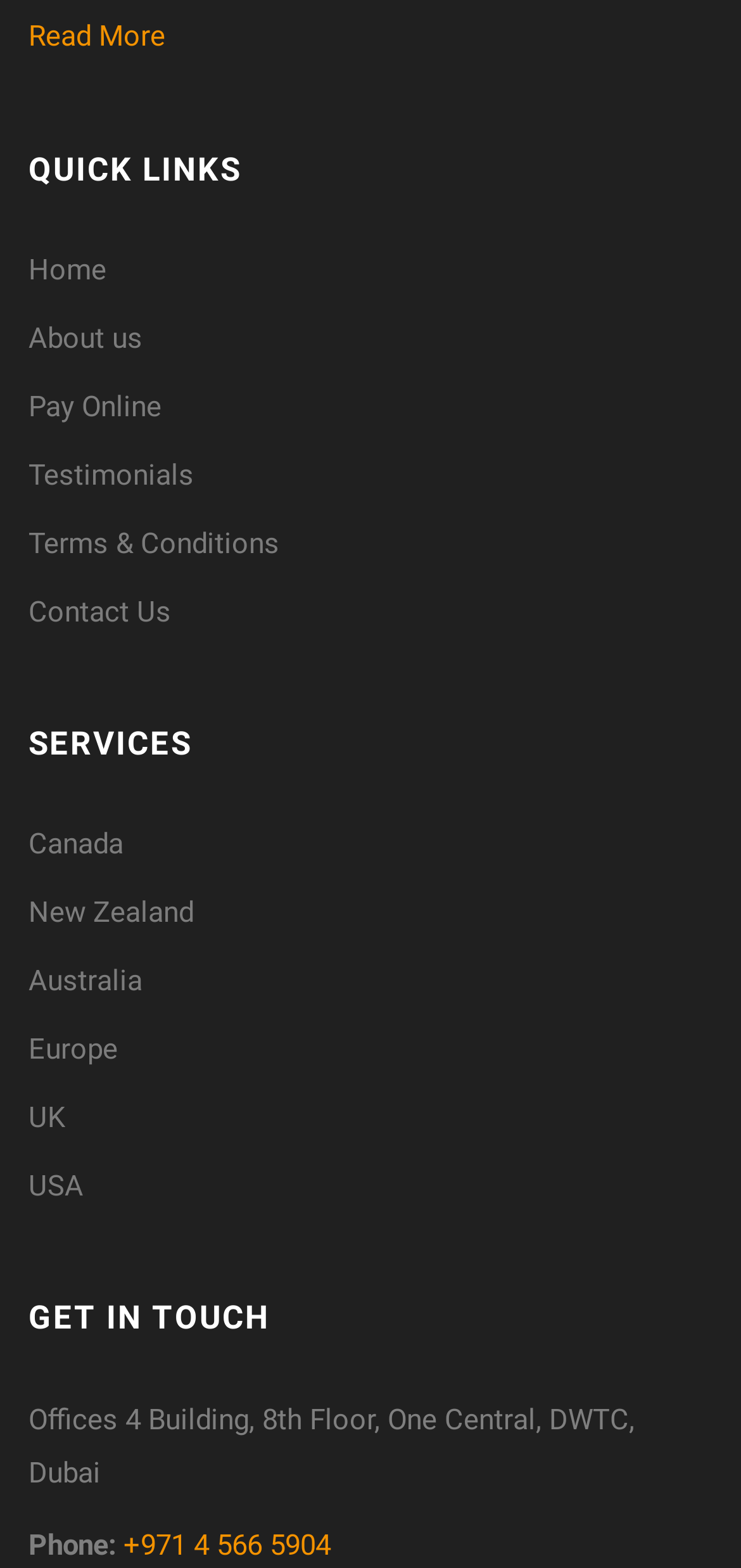Respond with a single word or short phrase to the following question: 
How many regions are listed under SERVICES?

6